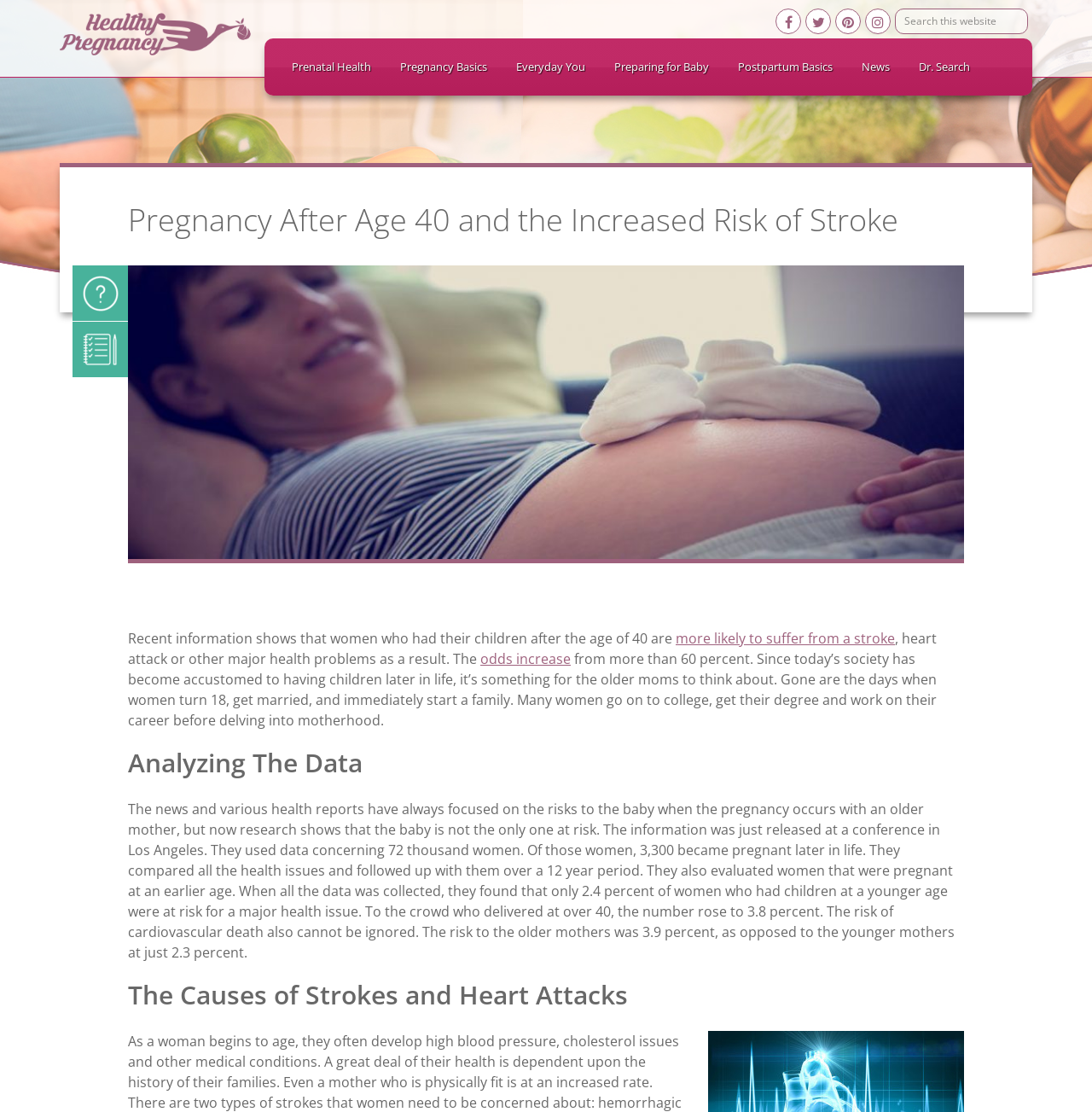Extract the bounding box coordinates of the UI element described: "News". Provide the coordinates in the format [left, top, right, bottom] with values ranging from 0 to 1.

[0.776, 0.035, 0.828, 0.086]